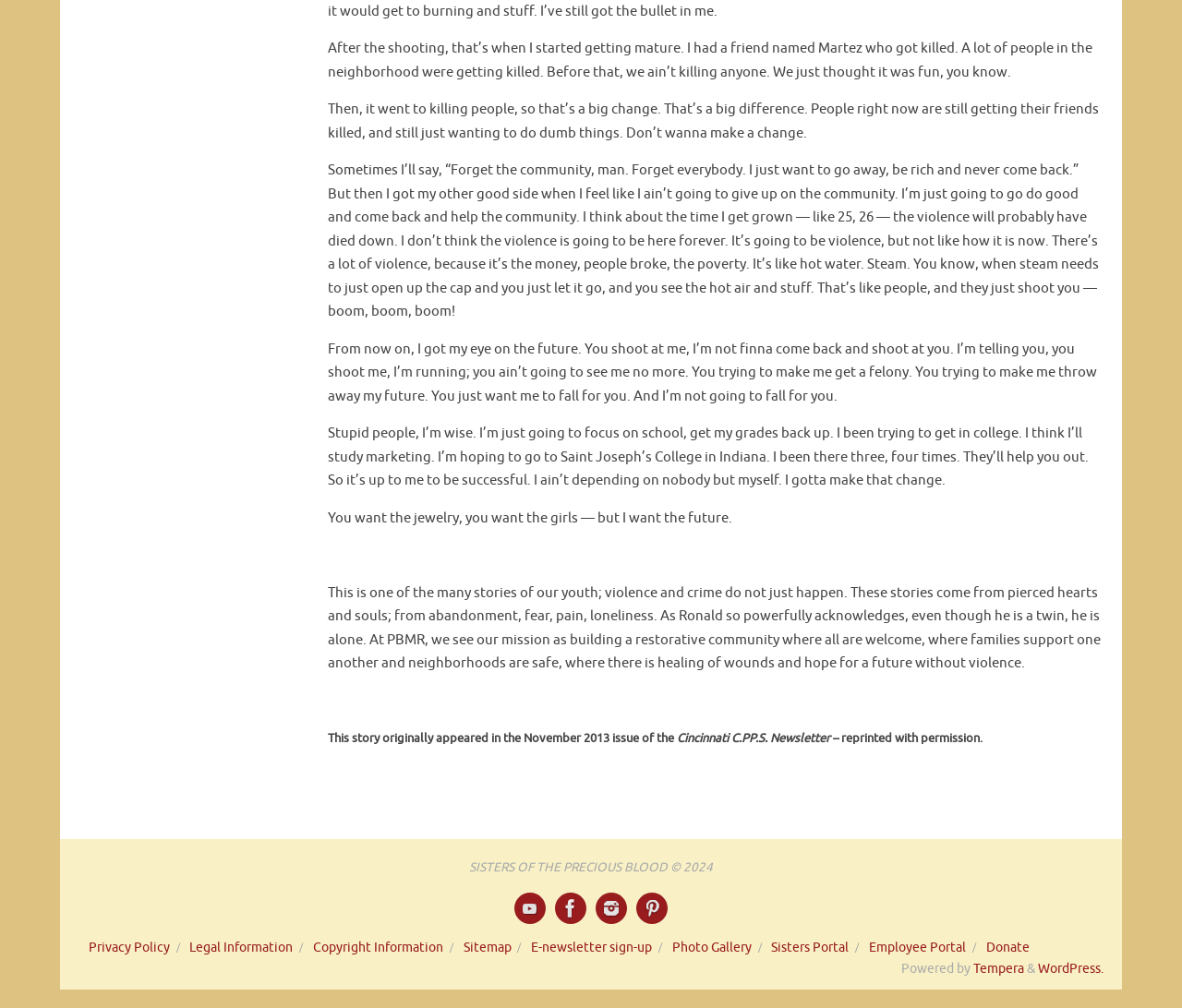Determine the bounding box coordinates for the HTML element described here: "Employee Portal".

[0.735, 0.932, 0.817, 0.948]